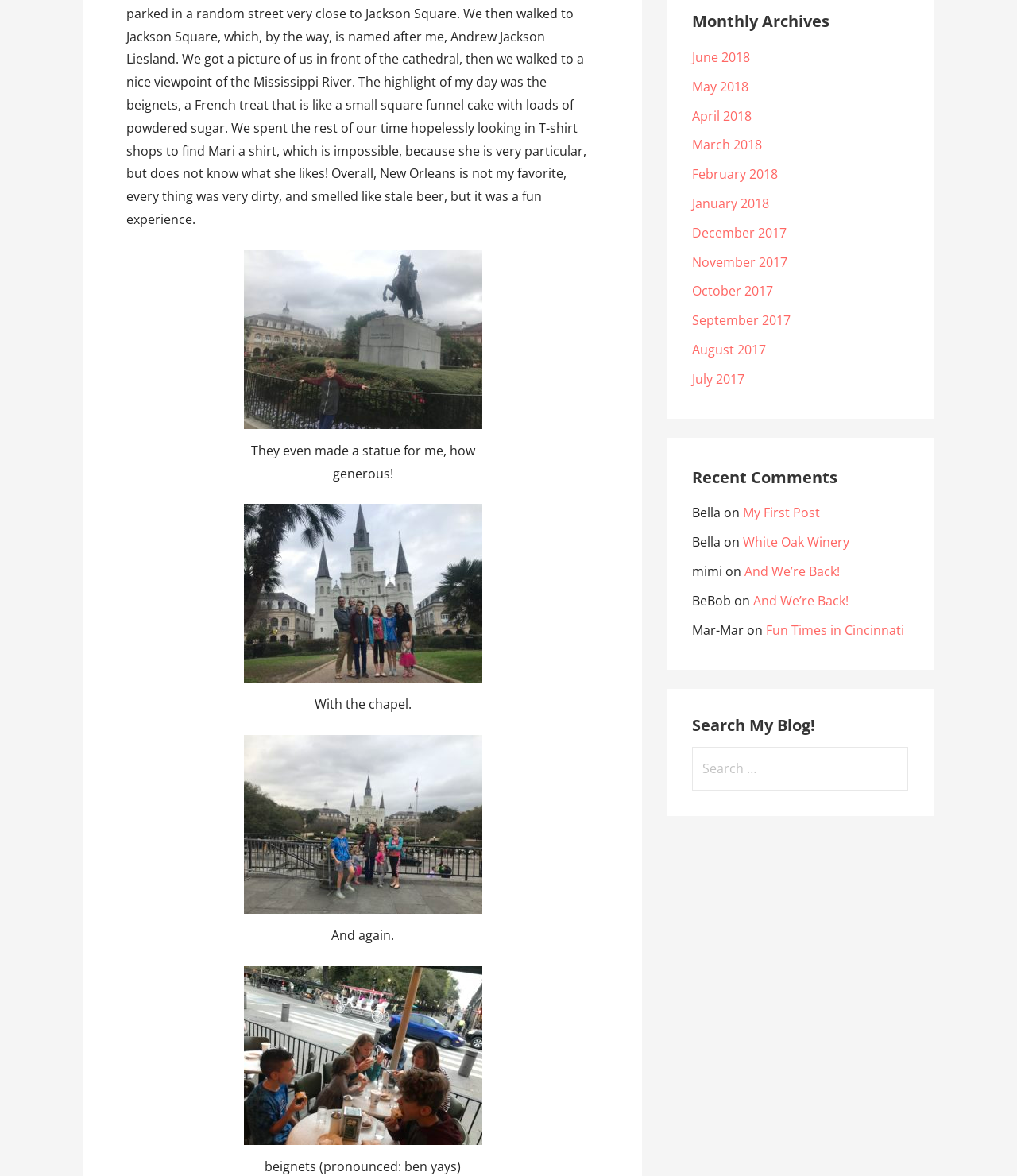Ascertain the bounding box coordinates for the UI element detailed here: "Contact Us". The coordinates should be provided as [left, top, right, bottom] with each value being a float between 0 and 1.

None